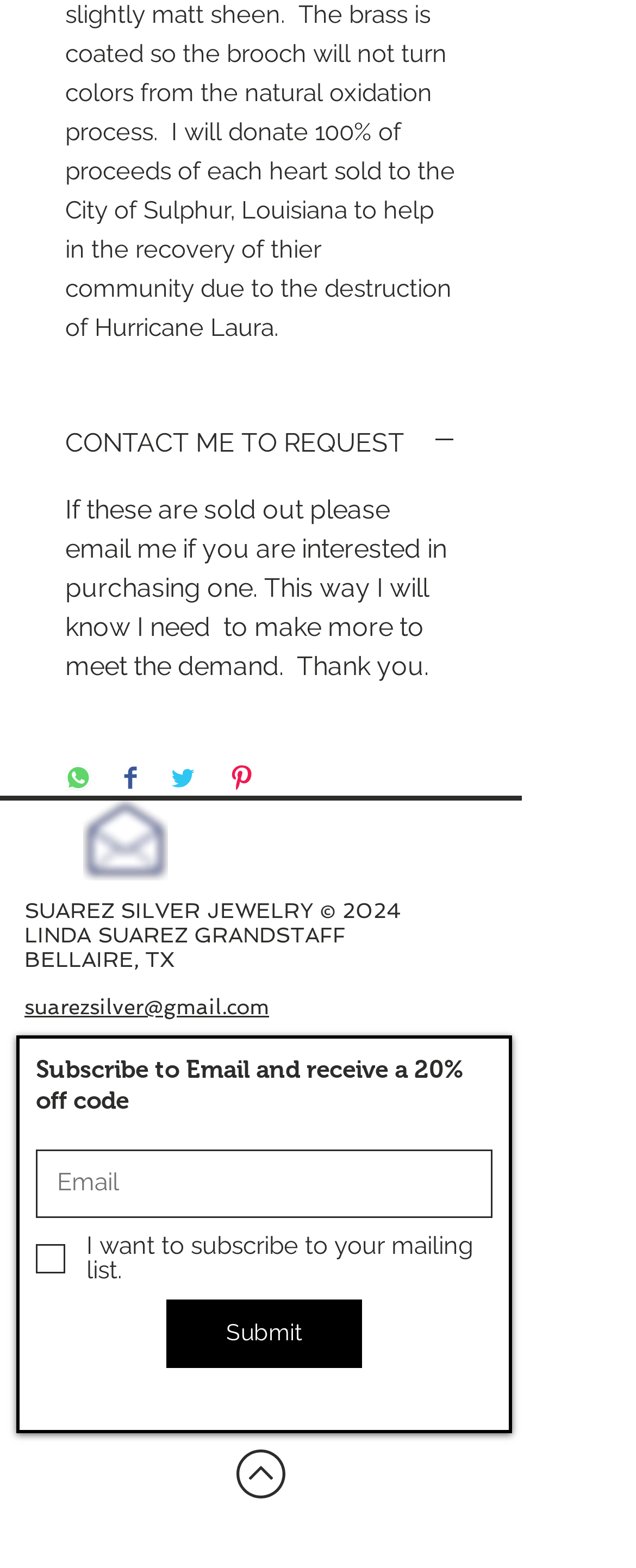Identify the bounding box coordinates for the element you need to click to achieve the following task: "Click the 'Back To Top' link". Provide the bounding box coordinates as four float numbers between 0 and 1, in the form [left, top, right, bottom].

[0.372, 0.924, 0.449, 0.955]